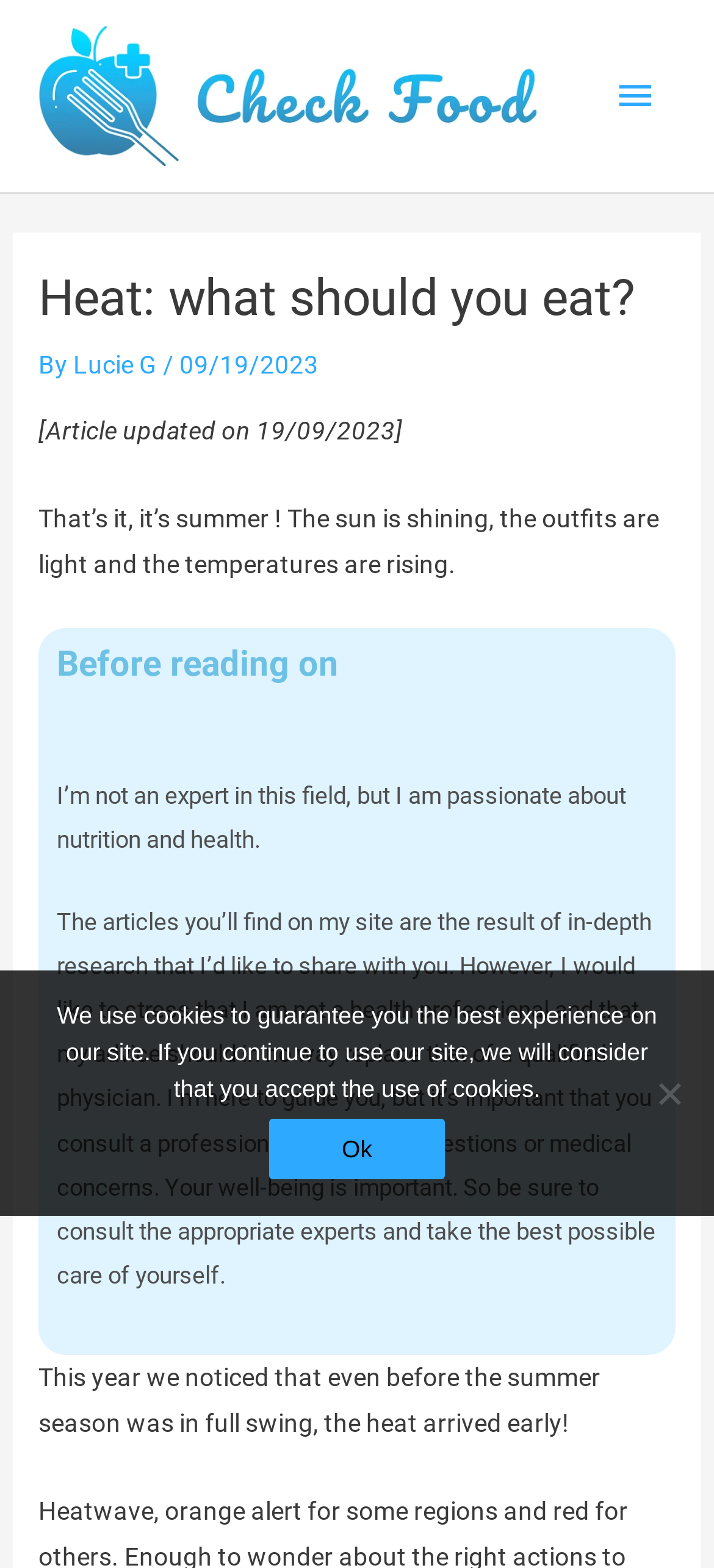Elaborate on the different components and information displayed on the webpage.

The webpage appears to be a blog or article page, with a focus on nutrition and health. At the top left corner, there is a logo link "logo check food" accompanied by an image of the same name. To the right of the logo, there is a main menu button "Main Menu" that expands to reveal a dropdown menu.

Below the logo and main menu, there is a header section that contains the title "Heat: what should you eat?" in a large font, followed by the author's name "Lucie G" and the date "09/19/2023". There is also a note indicating that the article was updated on the same date.

The main content of the page is divided into several paragraphs. The first paragraph starts with a enthusiastic tone, describing the arrival of summer and the associated changes in outfits and temperatures. The following paragraphs introduce the author's perspective, stating that they are not an expert but passionate about nutrition and health, and that the articles on the site are the result of in-depth research.

The author also provides a disclaimer, emphasizing that their advice should not replace that of a qualified physician and encouraging readers to consult professionals for specific questions or medical concerns. The final paragraph of the main content notes that the heat arrived early this year, even before the summer season was in full swing.

At the bottom of the page, there is a cookie notice dialog that informs users about the use of cookies on the site and provides options to accept or decline their use. The dialog is centered horizontally and takes up about a quarter of the page's height.